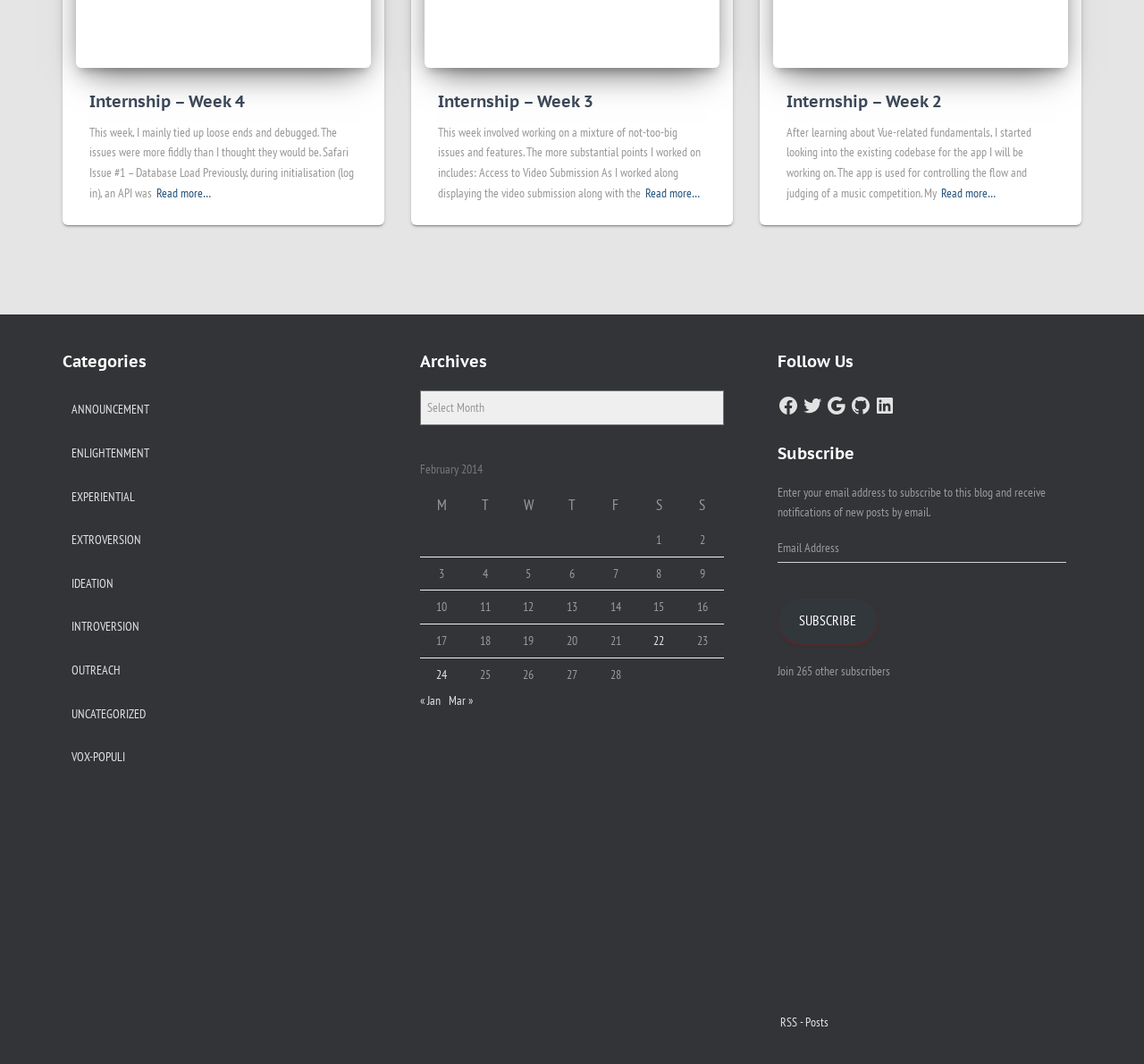What is the purpose of the 'Archives' section?
Could you answer the question with a detailed and thorough explanation?

The 'Archives' section on the webpage appears to be a way for users to access past blog posts. It has a combobox and a table with dates, suggesting that users can select a month and year to view blog posts from that time period.